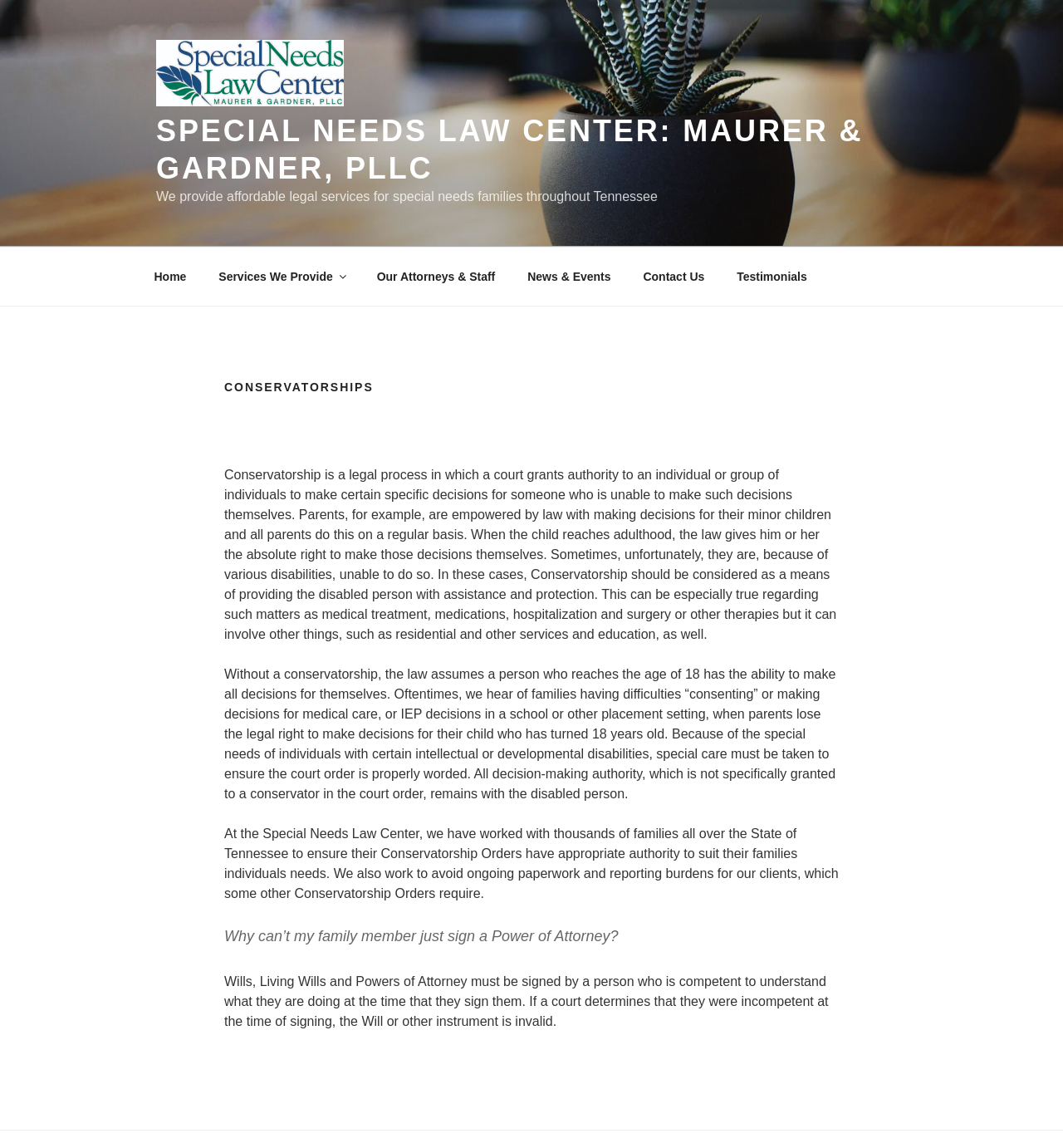Please find the bounding box coordinates of the clickable region needed to complete the following instruction: "Click the 'Services We Provide' link". The bounding box coordinates must consist of four float numbers between 0 and 1, i.e., [left, top, right, bottom].

[0.192, 0.223, 0.338, 0.259]